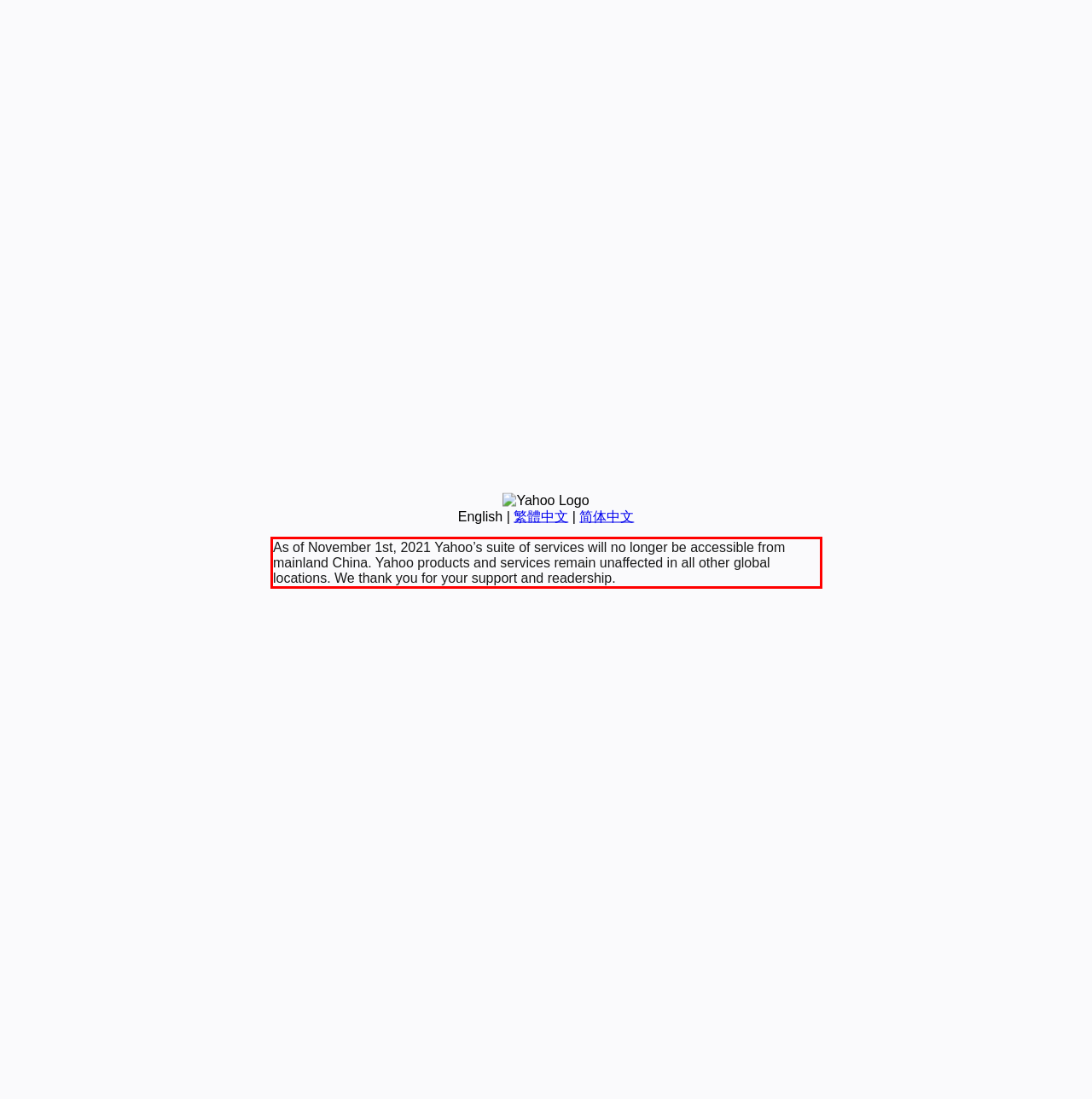Please perform OCR on the UI element surrounded by the red bounding box in the given webpage screenshot and extract its text content.

As of November 1st, 2021 Yahoo’s suite of services will no longer be accessible from mainland China. Yahoo products and services remain unaffected in all other global locations. We thank you for your support and readership.